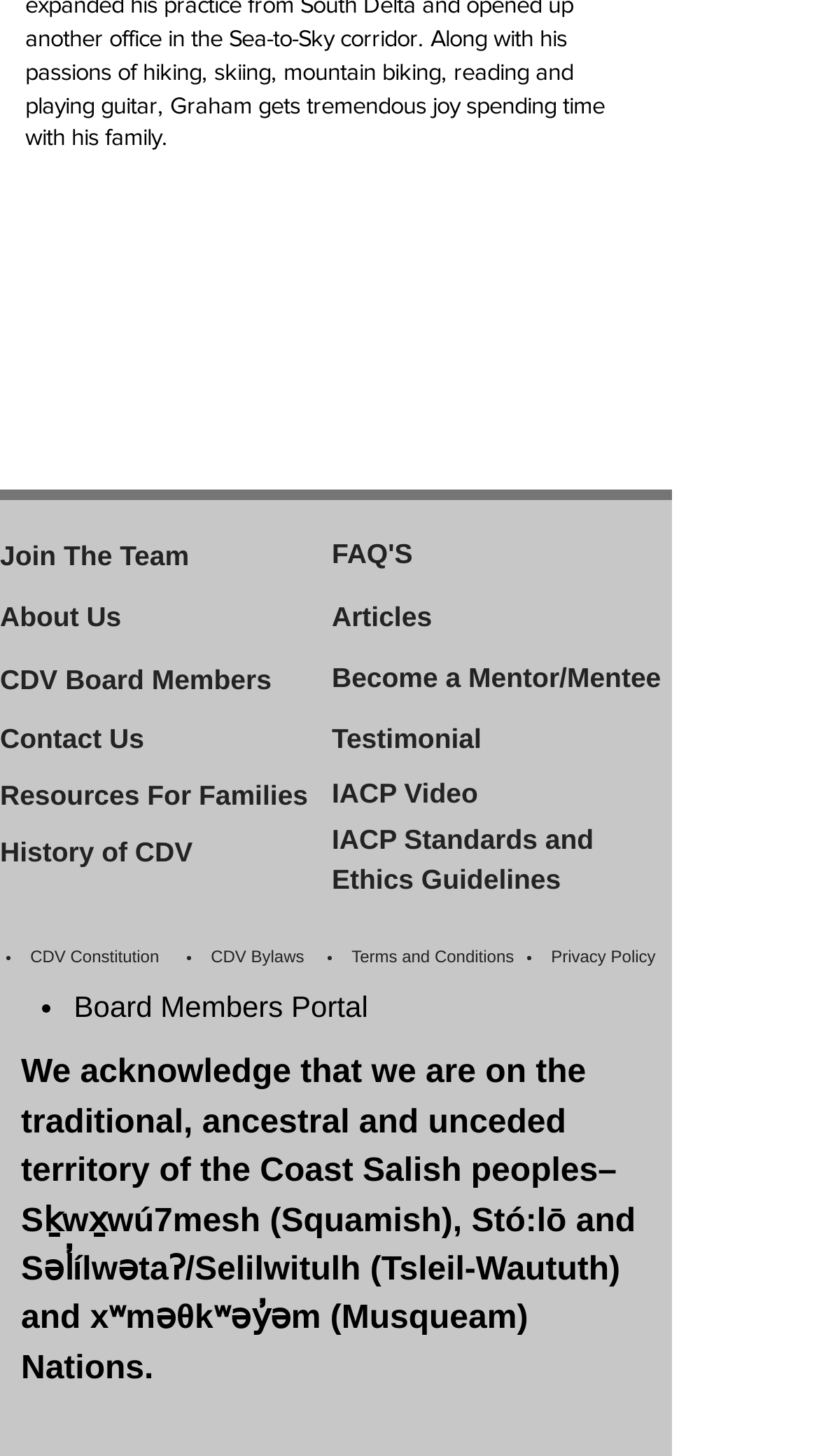How many headings are there in the webpage?
Look at the image and respond with a single word or a short phrase.

4